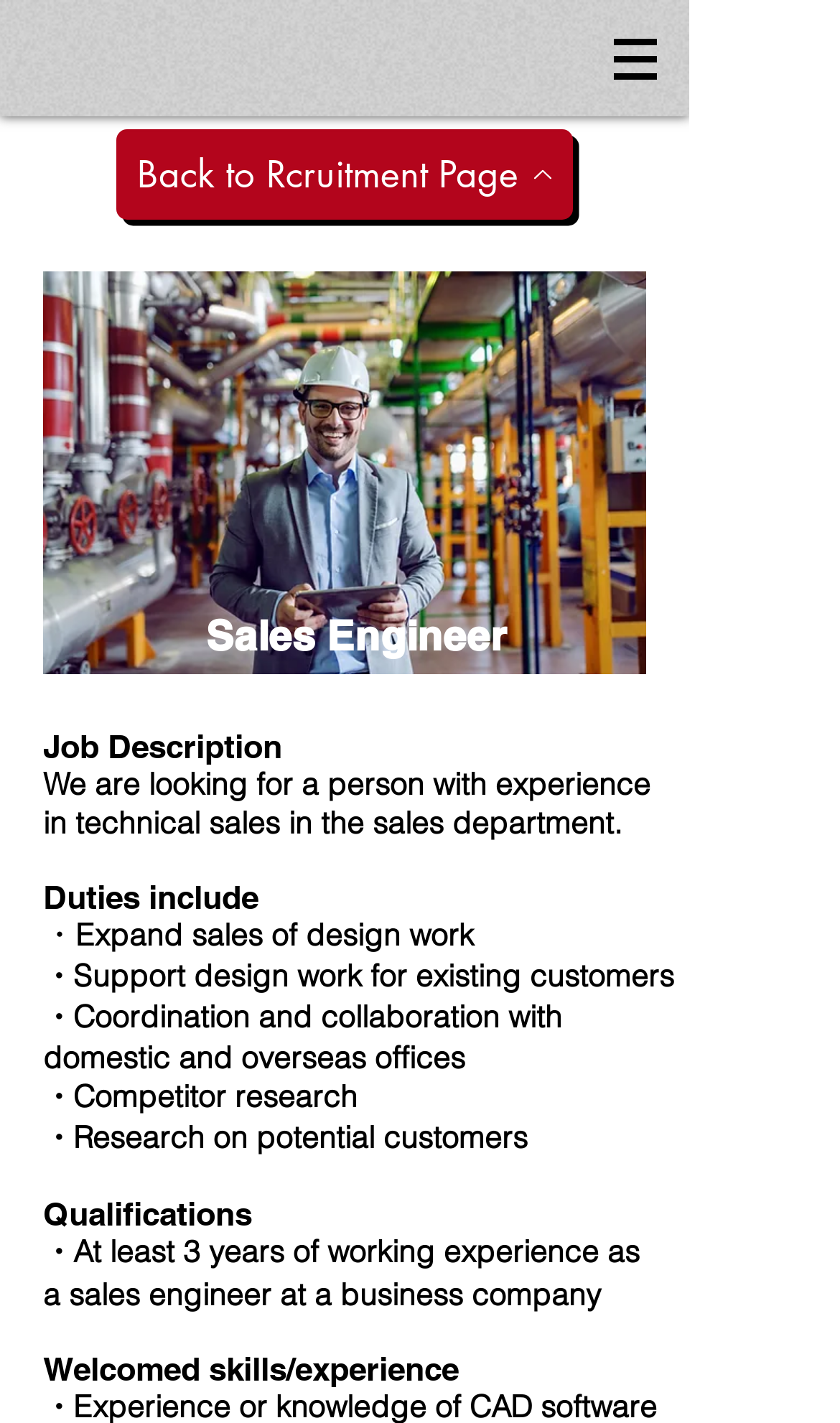What is the job title of the recruitment?
Please use the visual content to give a single word or phrase answer.

Sales Engineer